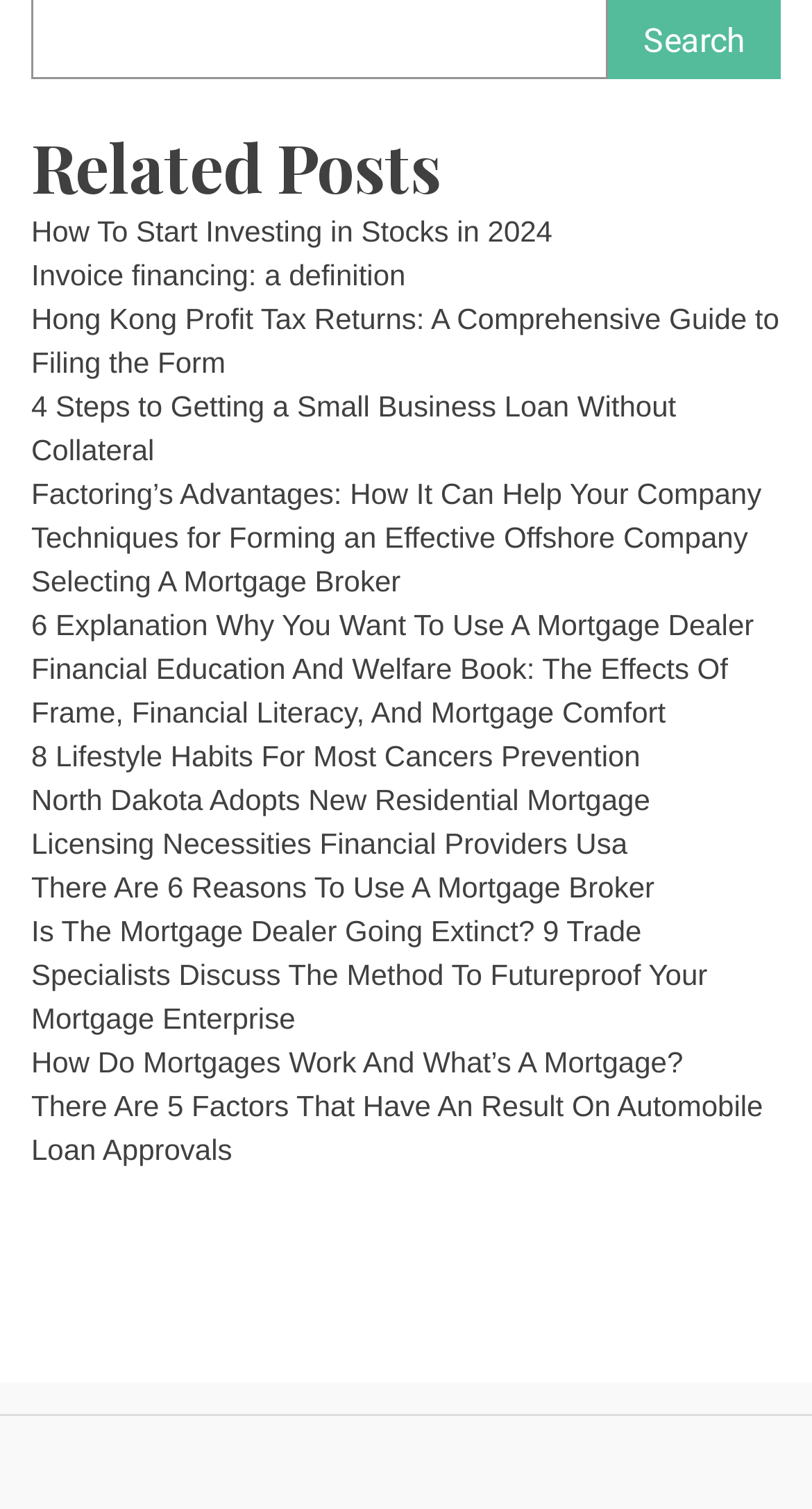Determine the bounding box coordinates for the area you should click to complete the following instruction: "Read about how to start investing in stocks in 2024".

[0.038, 0.142, 0.68, 0.164]